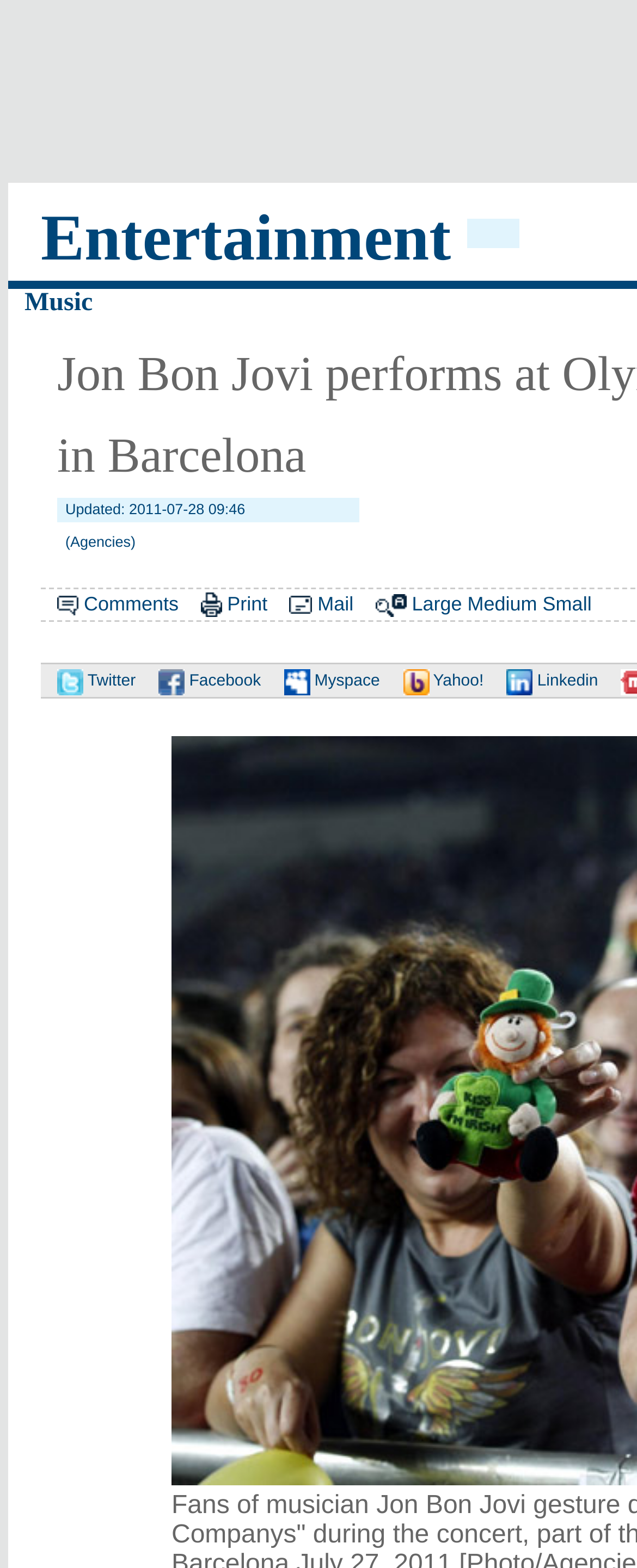Identify the bounding box coordinates of the clickable section necessary to follow the following instruction: "Click on Music". The coordinates should be presented as four float numbers from 0 to 1, i.e., [left, top, right, bottom].

[0.038, 0.184, 0.146, 0.202]